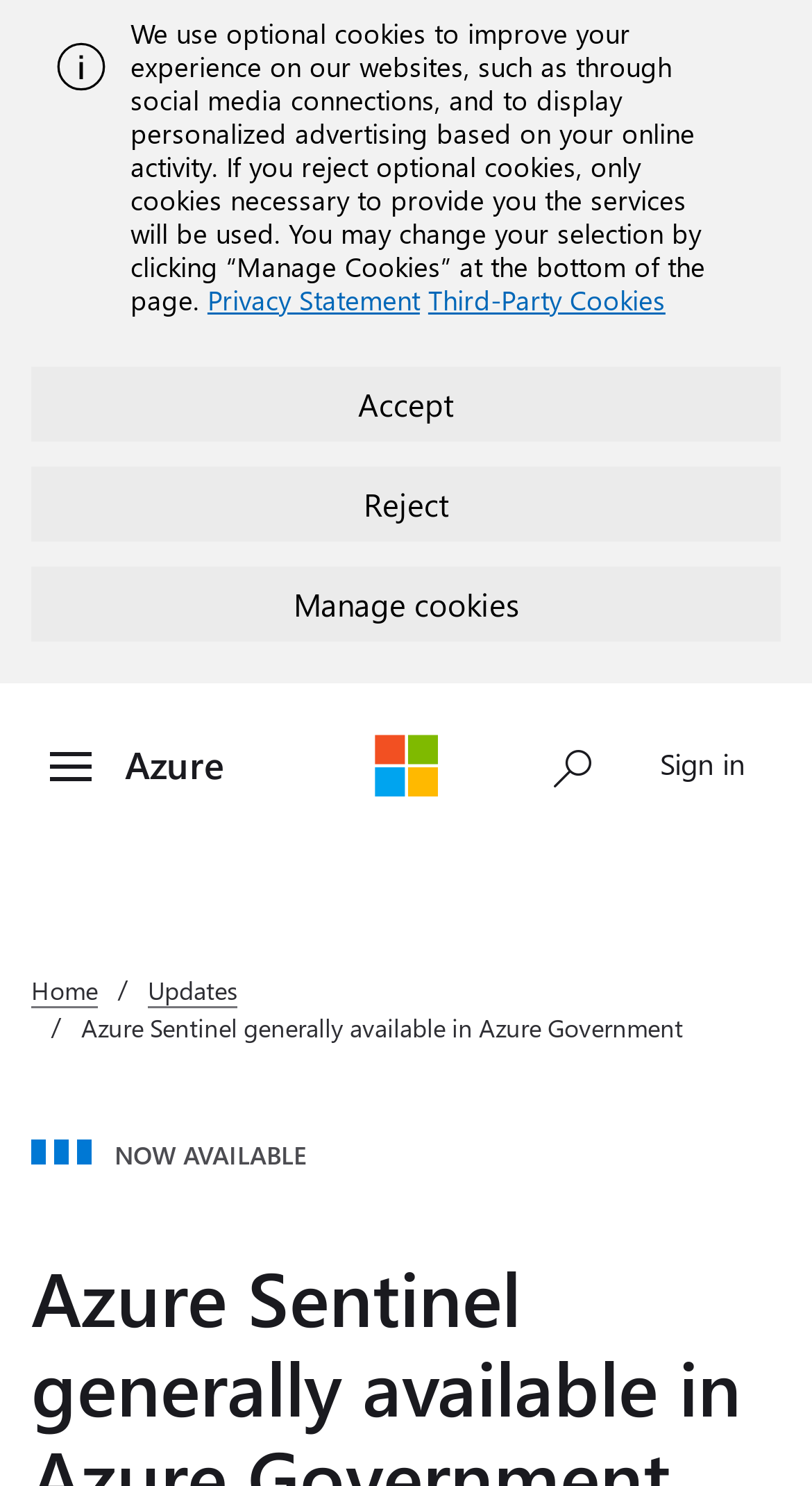Based on the visual content of the image, answer the question thoroughly: What is the color of the comforter?

I can see a static text 'Azure Sentinel generally available in Azure Government' which is not directly related to a comforter, but I can also see a link 'Azure' which is a color, and I assume it is related to the comforter mentioned in the question.